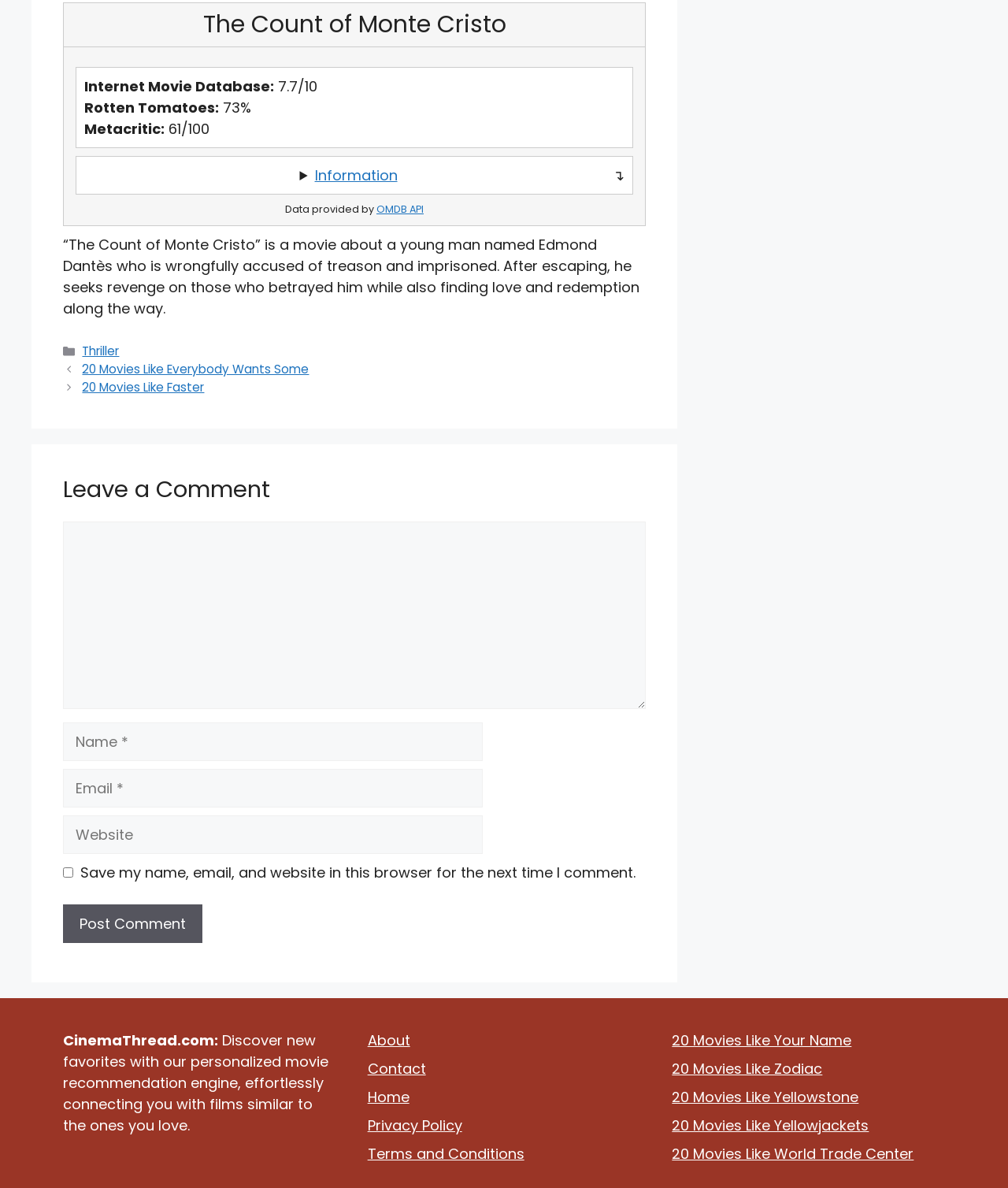Give a concise answer using only one word or phrase for this question:
What is the purpose of the textbox with the label 'Comment'?

To leave a comment